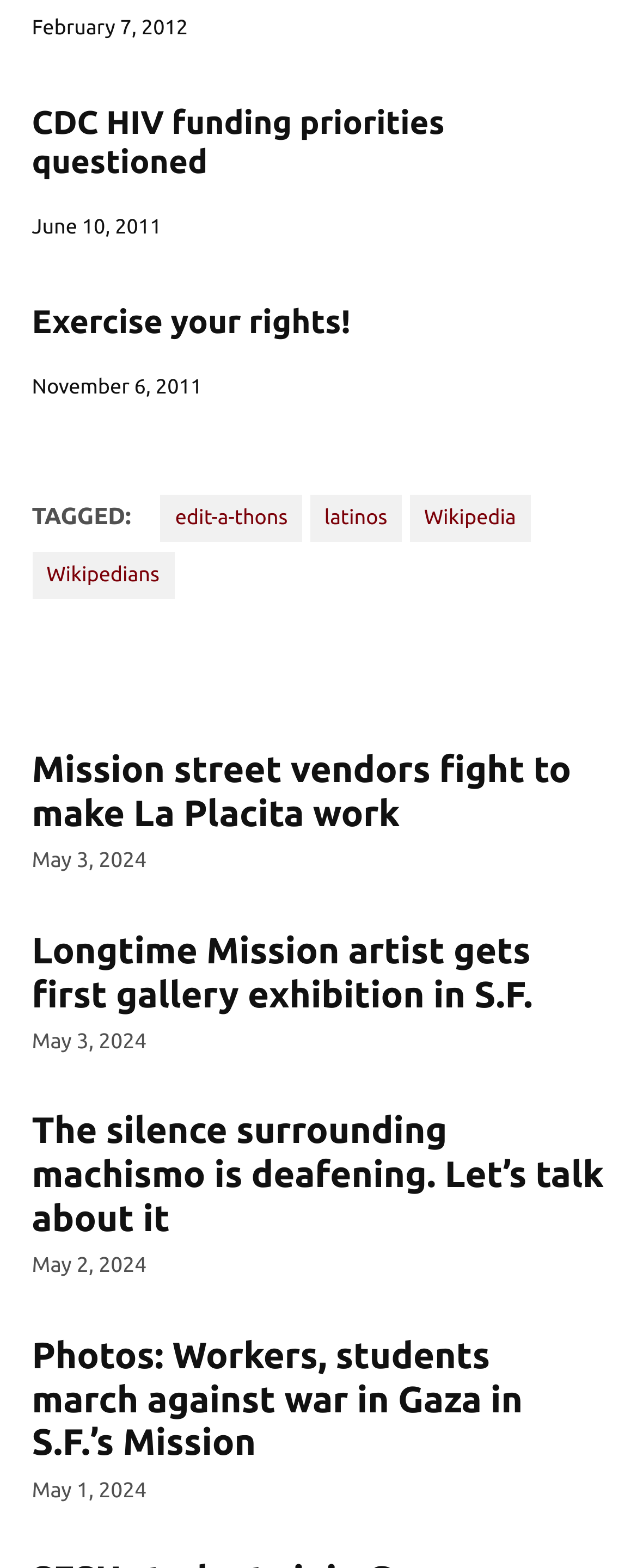Ascertain the bounding box coordinates for the UI element detailed here: "Exercise your rights!". The coordinates should be provided as [left, top, right, bottom] with each value being a float between 0 and 1.

[0.05, 0.193, 0.95, 0.218]